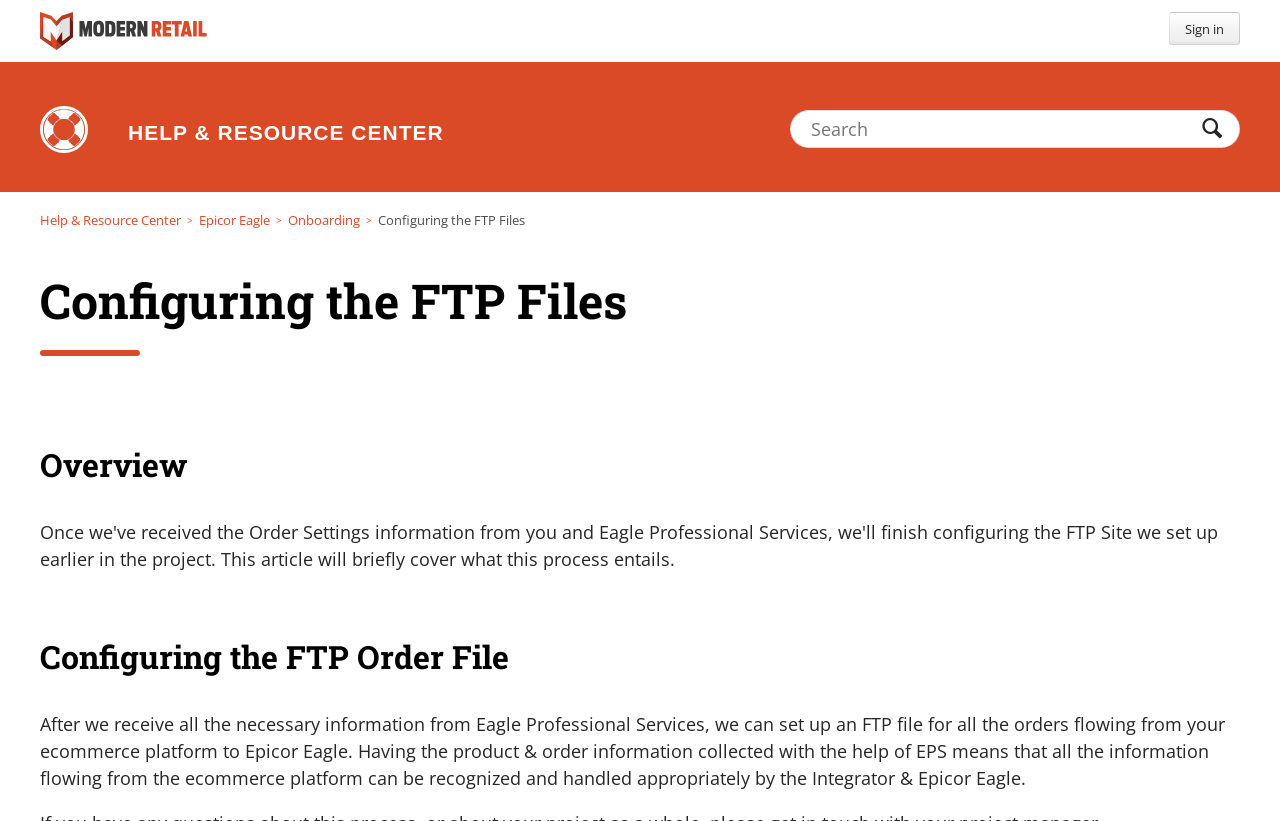Please look at the image and answer the question with a detailed explanation: What is the relationship between Epicor Eagle and the ecommerce platform?

The webpage suggests that there is a flow of orders from the ecommerce platform to Epicor Eagle. This is evident from the text 'Having the product & order information collected with the help of EPS means that all the information flowing from the ecommerce platform can be recognized and handled appropriately by the Integrator & Epicor Eagle.'